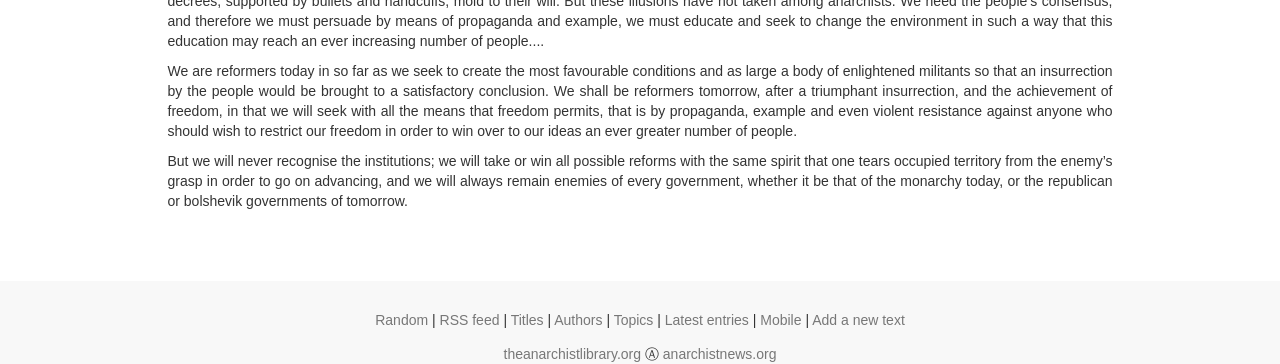What is the main topic of the text?
Answer briefly with a single word or phrase based on the image.

Anarchism